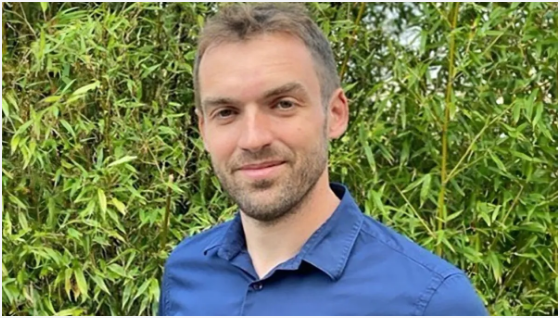Provide your answer in a single word or phrase: 
What is the color of the man's shirt?

Blue